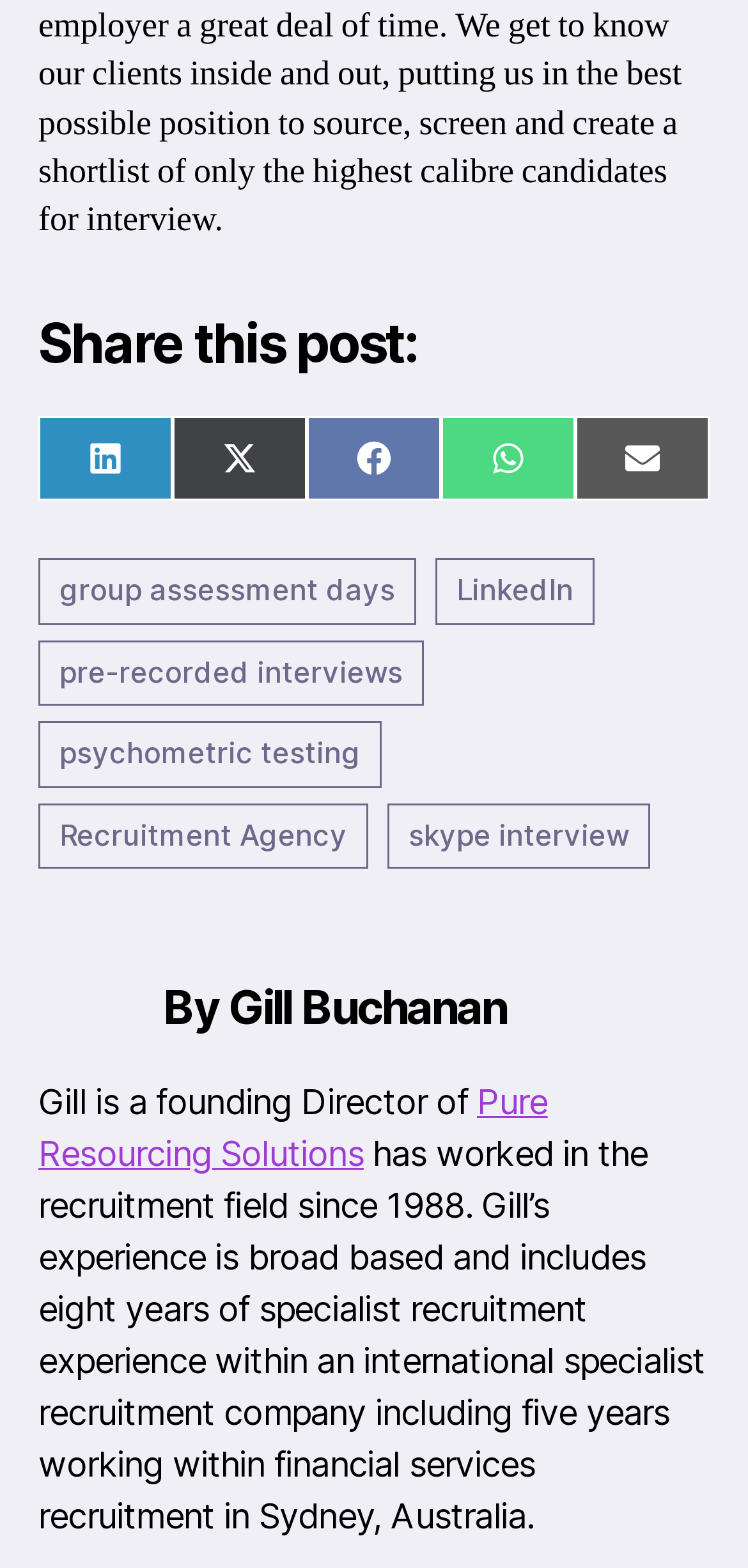Provide a short answer to the following question with just one word or phrase: What is the name of the recruitment company mentioned?

Pure Resourcing Solutions